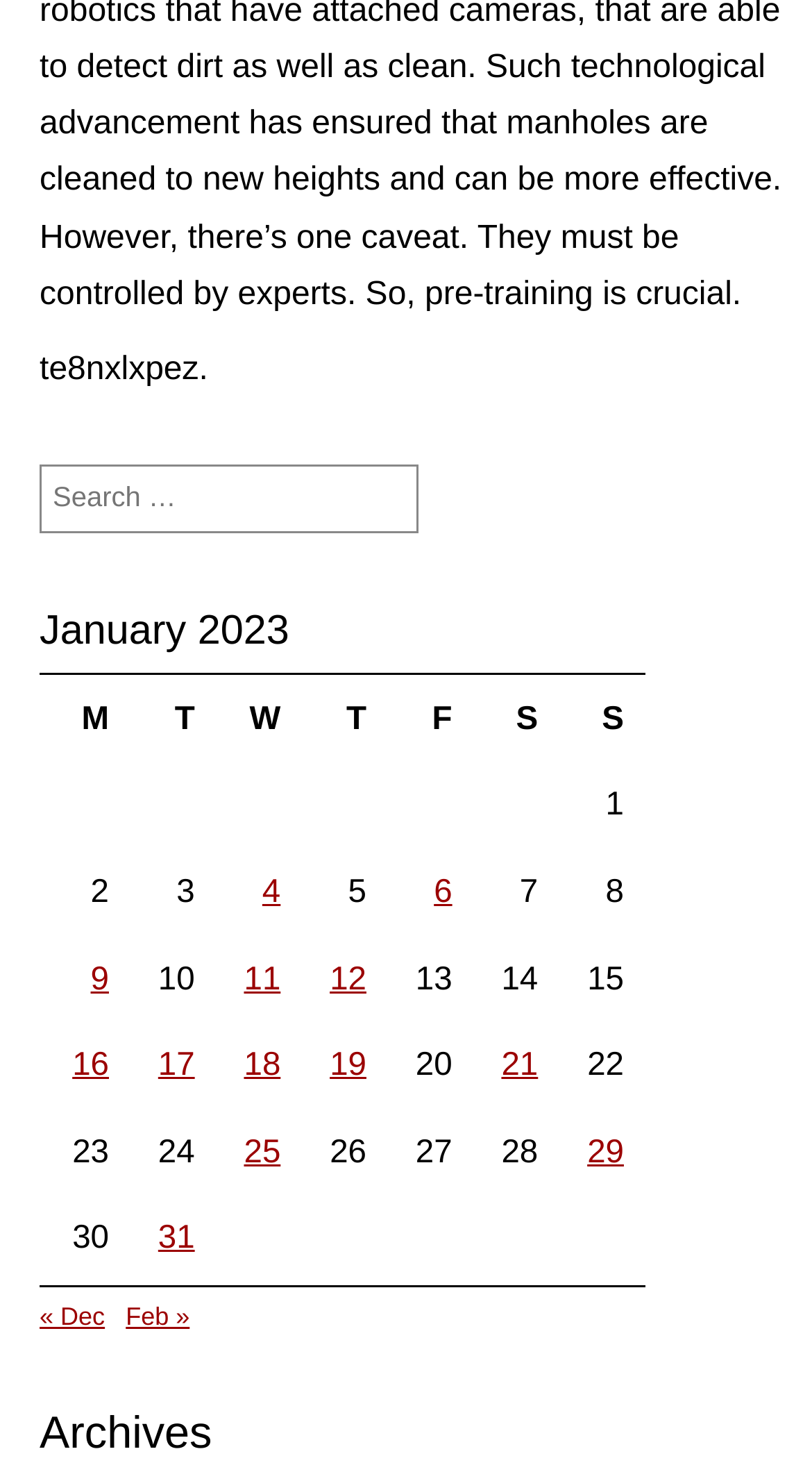Consider the image and give a detailed and elaborate answer to the question: 
How many links are there in the table?

There are 9 links in the table, each corresponding to a specific date (e.g. 'Posts published on January 4, 2023', 'Posts published on January 6, 2023', etc.). These links are scattered throughout the table.